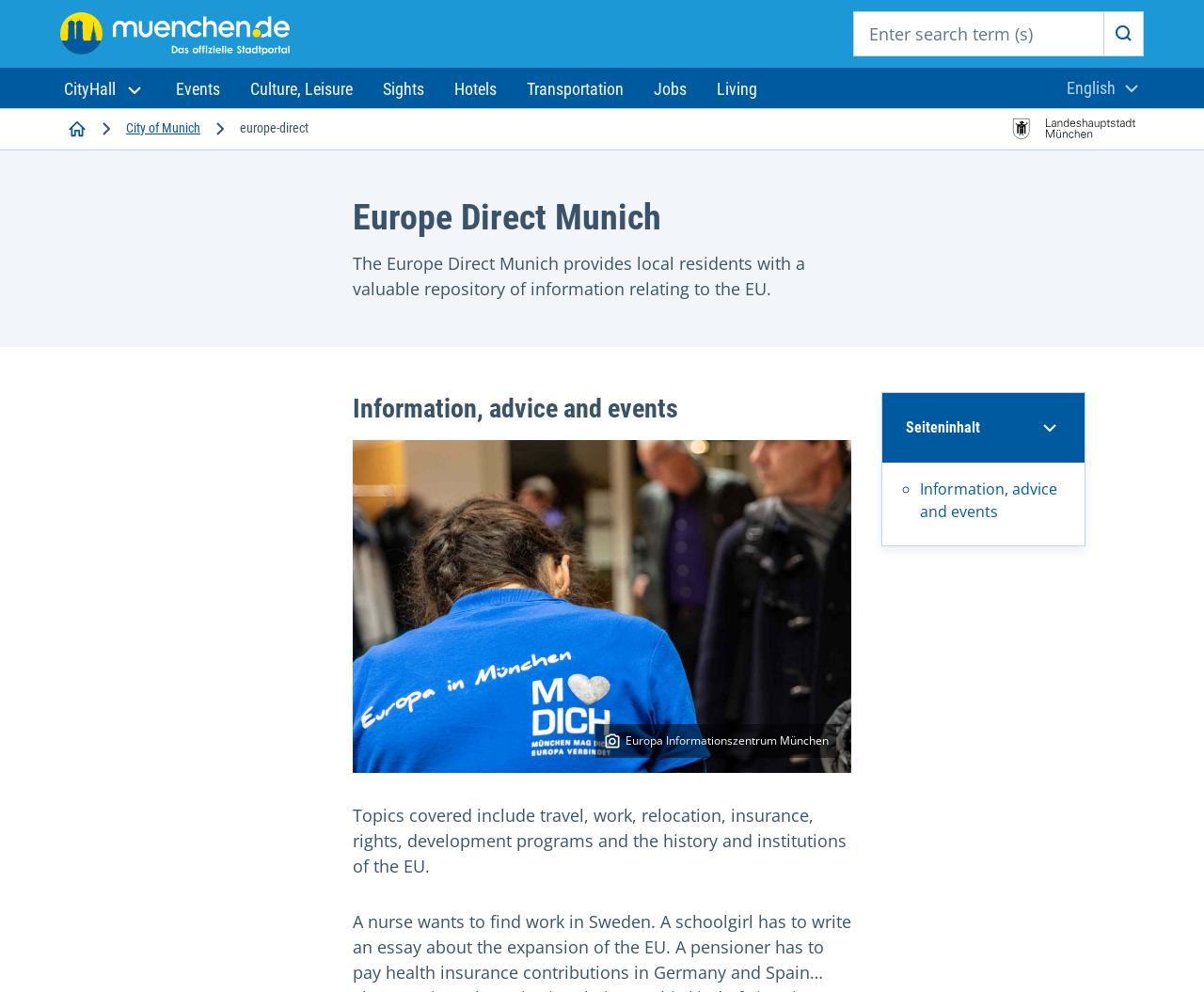Please find and generate the text of the main header of the webpage.

Europe Direct Munich